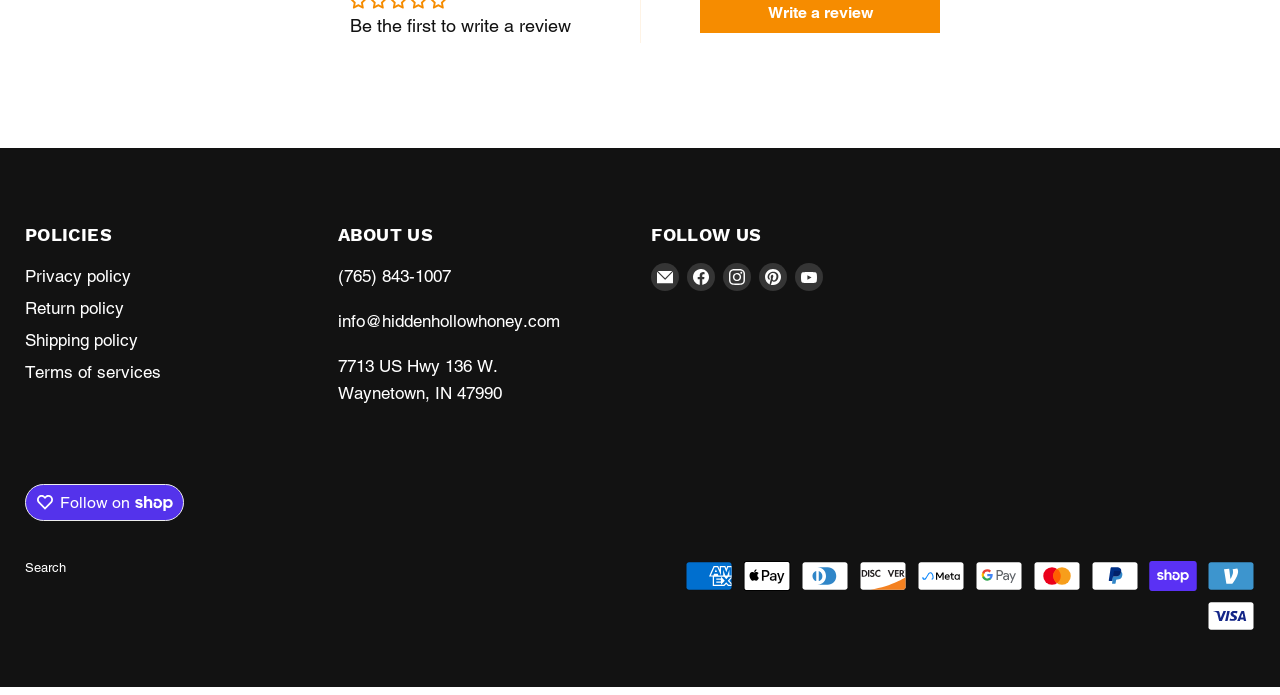Using the information from the screenshot, answer the following question thoroughly:
What is the address of the company?

I found the company's address by looking at the 'ABOUT US' section, where it is listed as '7713 US Hwy 136 W, Waynetown, IN 47990'.